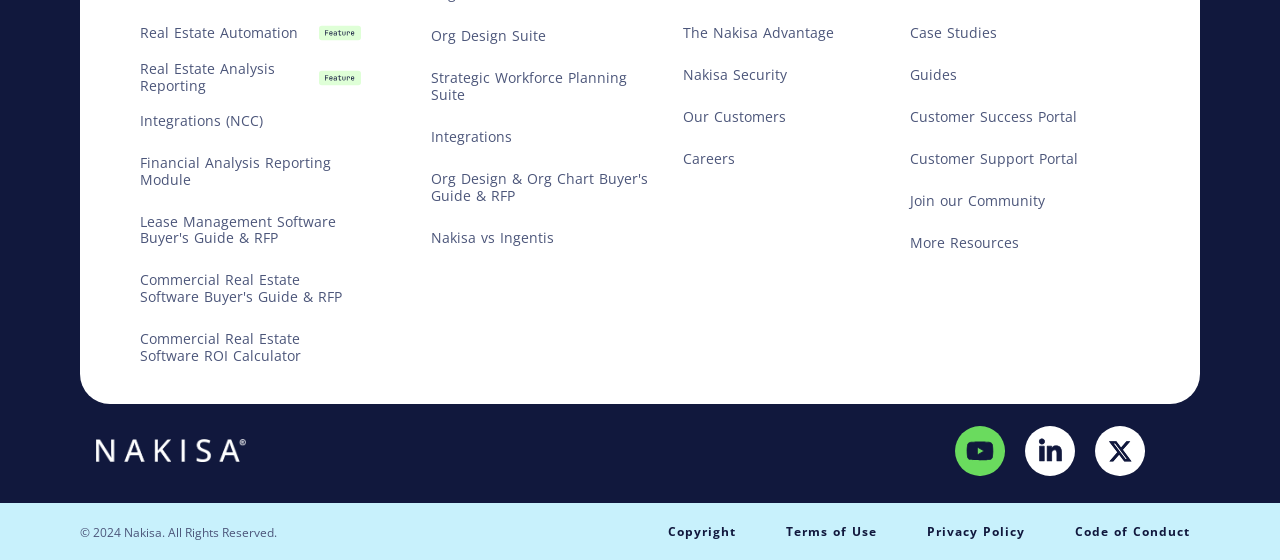What is the purpose of the 'Lease Management Software Buyer's Guide & RFP' link?
Using the visual information, respond with a single word or phrase.

Guide and RFP for lease management software